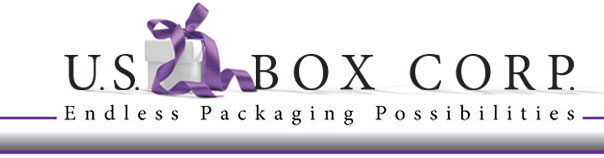What is the company's commitment according to the tagline?
Provide a well-explained and detailed answer to the question.

The tagline 'Endless Packaging Possibilities' emphasizes the company's commitment to providing a wide range of innovative packaging options for various needs.